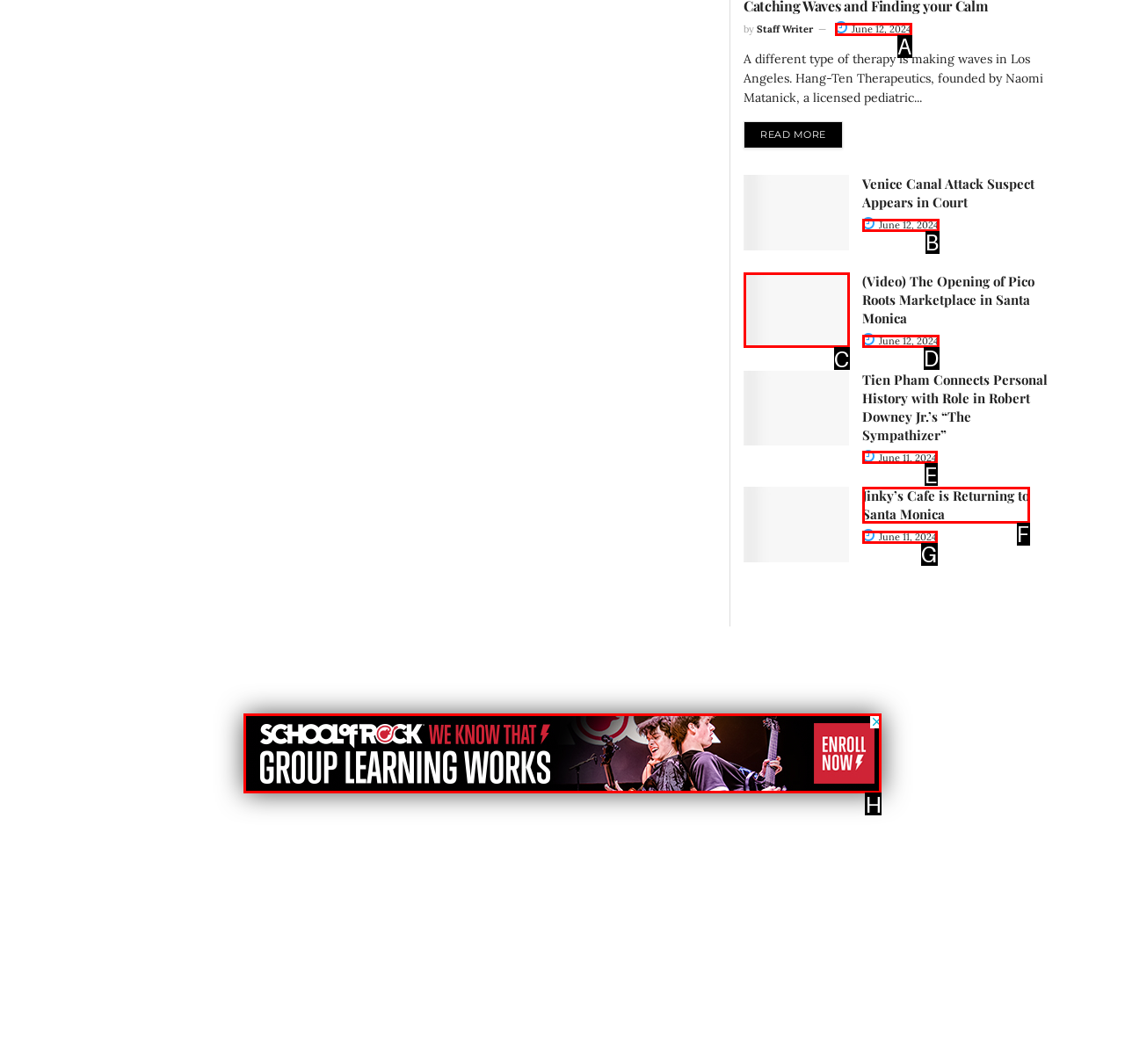Tell me the letter of the UI element I should click to accomplish the task: Watch the video of Pico Roots Marketplace opening based on the choices provided in the screenshot.

C